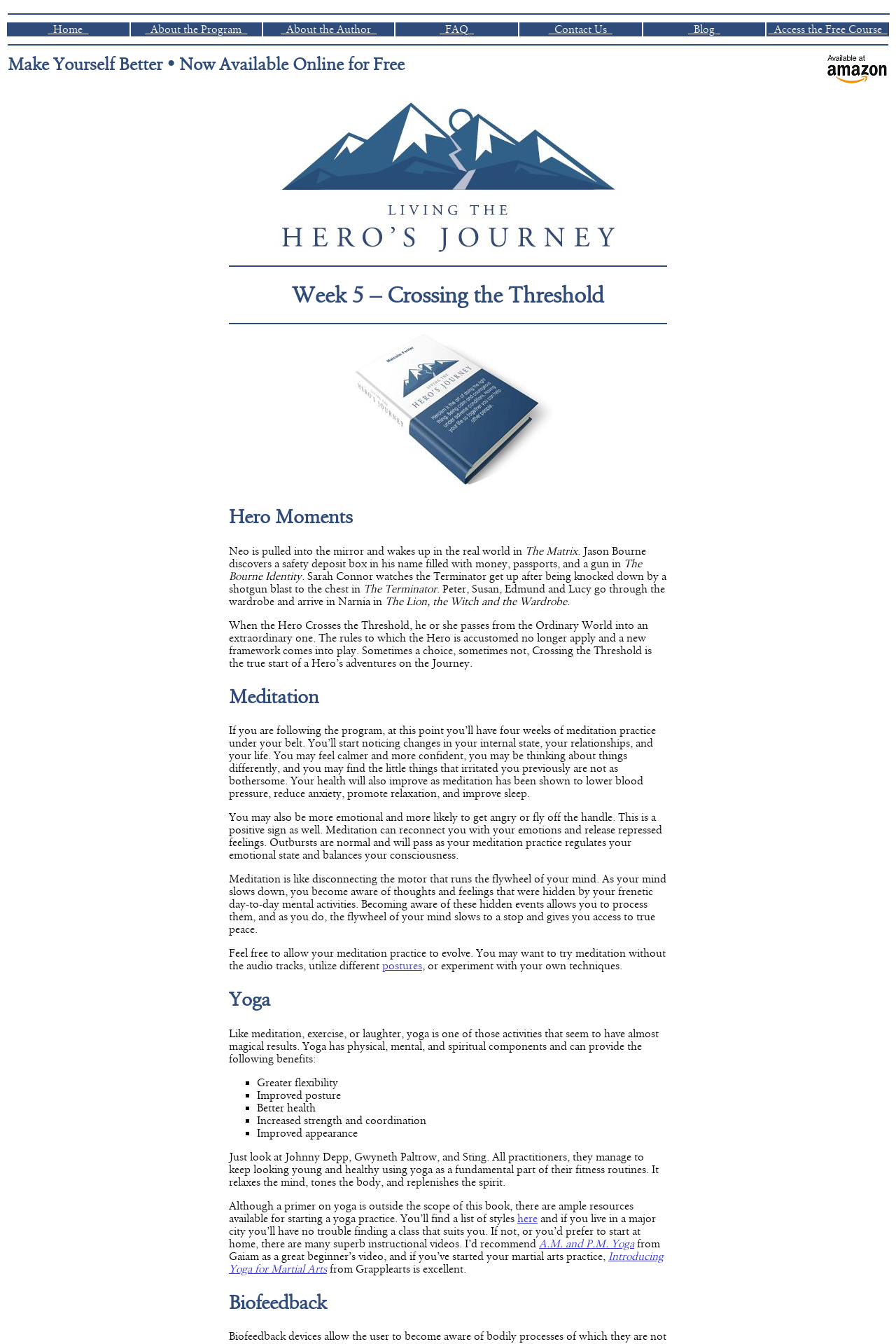Pinpoint the bounding box coordinates of the area that should be clicked to complete the following instruction: "Check out the 'A.M. and P.M. Yoga' video". The coordinates must be given as four float numbers between 0 and 1, i.e., [left, top, right, bottom].

[0.602, 0.921, 0.708, 0.93]